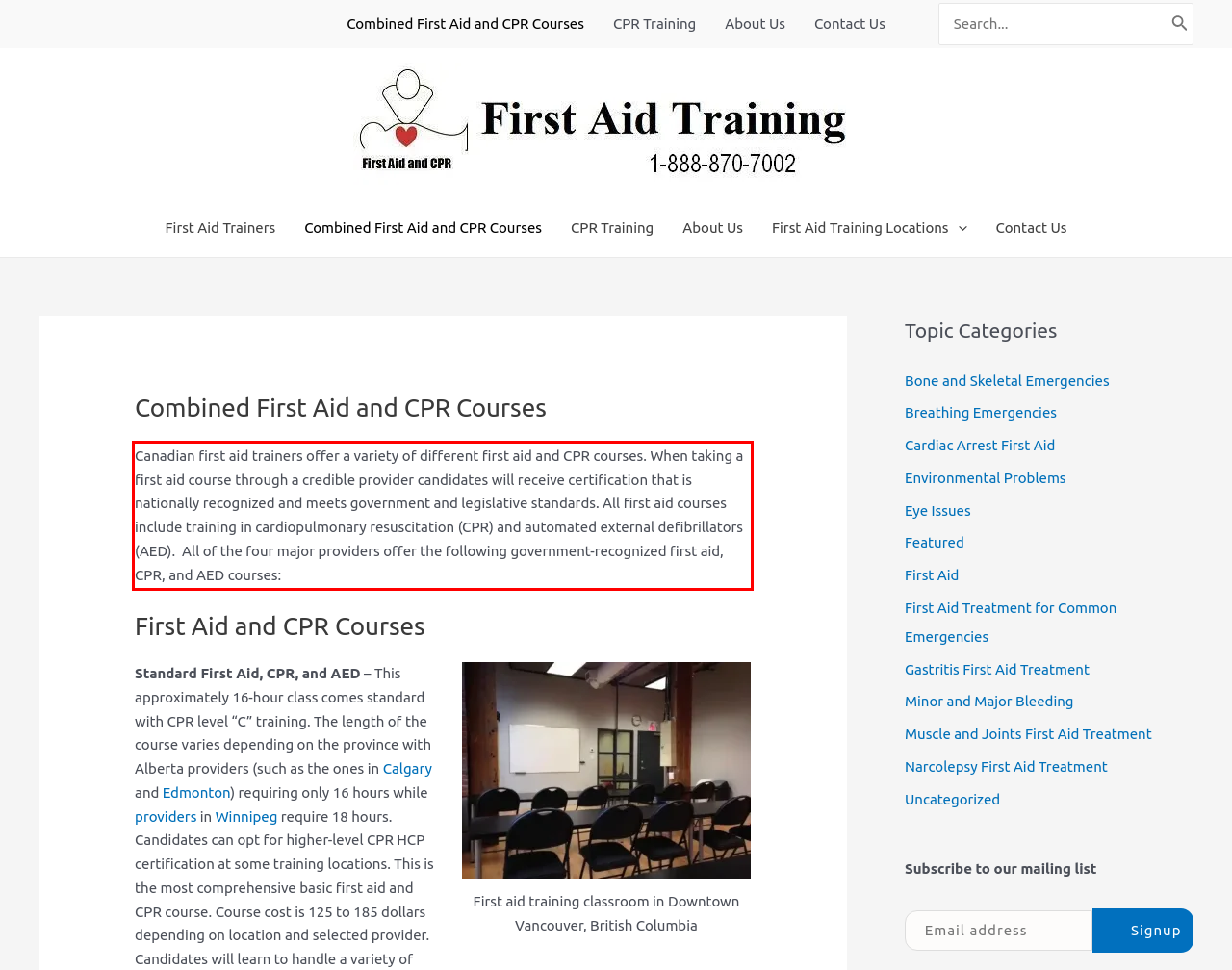Inspect the webpage screenshot that has a red bounding box and use OCR technology to read and display the text inside the red bounding box.

Canadian first aid trainers offer a variety of different first aid and CPR courses. When taking a first aid course through a credible provider candidates will receive certification that is nationally recognized and meets government and legislative standards. All first aid courses include training in cardiopulmonary resuscitation (CPR) and automated external defibrillators (AED). All of the four major providers offer the following government-recognized first aid, CPR, and AED courses: